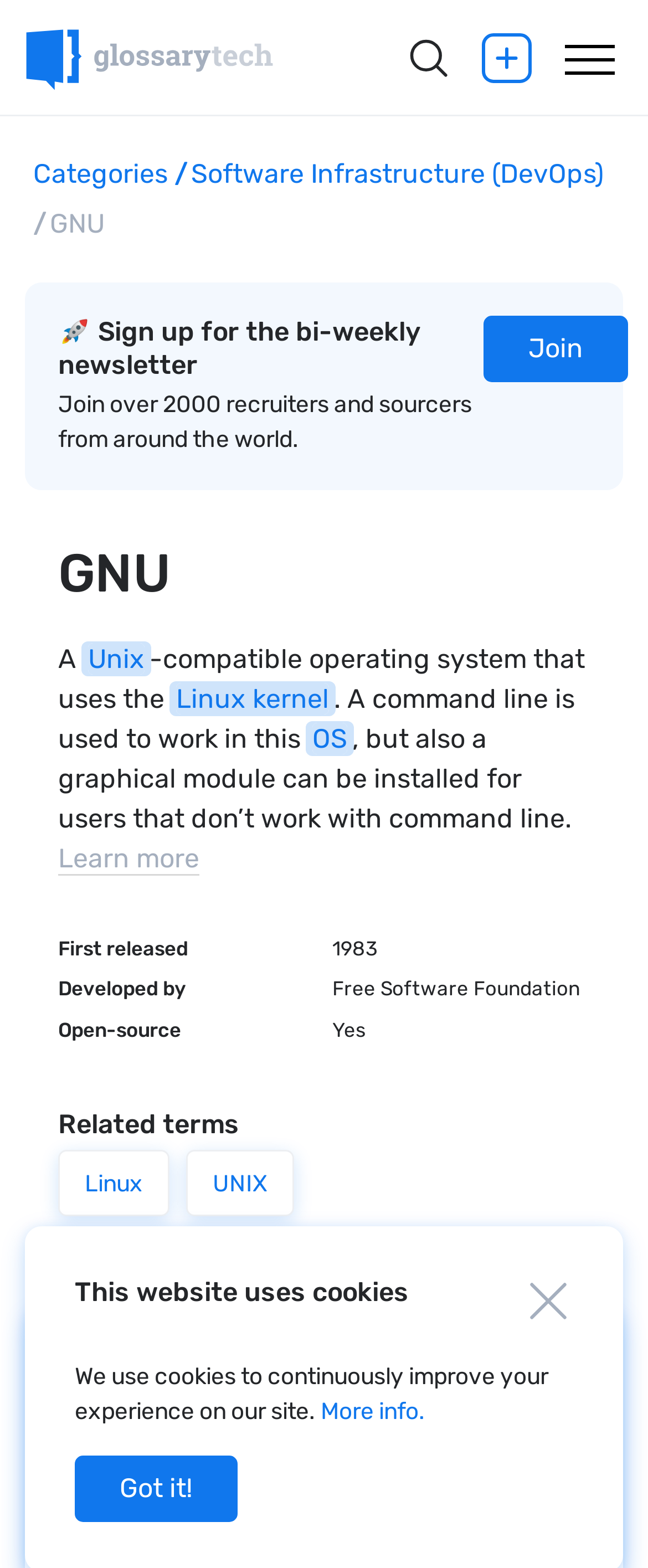Utilize the details in the image to give a detailed response to the question: How many comments are there on this webpage?

The webpage displays the number of comments, which is 76. This information is obtained from the StaticText element on the webpage.